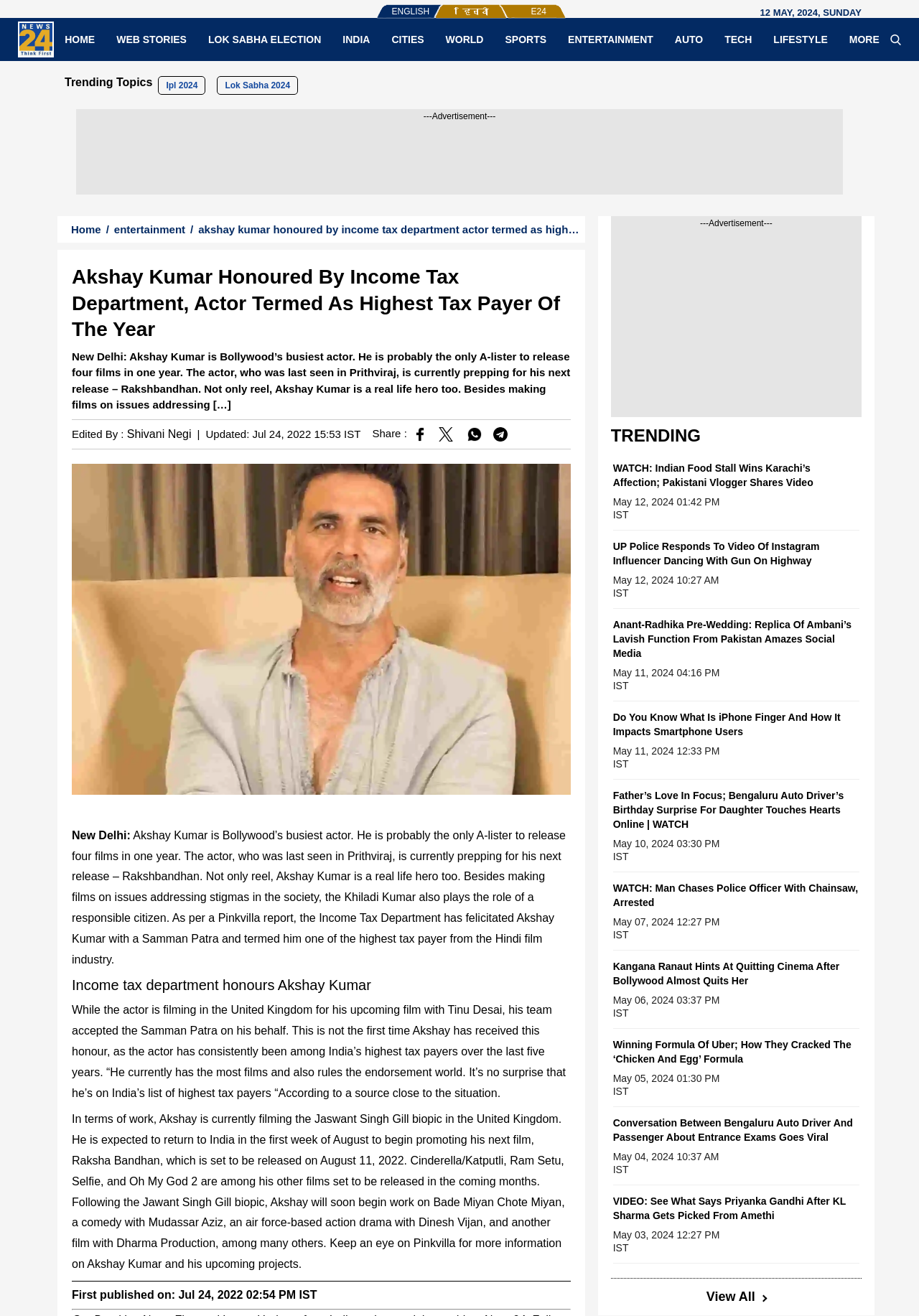What is the name of the biopic Akshay Kumar is filming in the United Kingdom?
Answer the question with as much detail as possible.

According to the webpage content, Akshay Kumar is currently filming the Jaswant Singh Gill biopic in the United Kingdom.